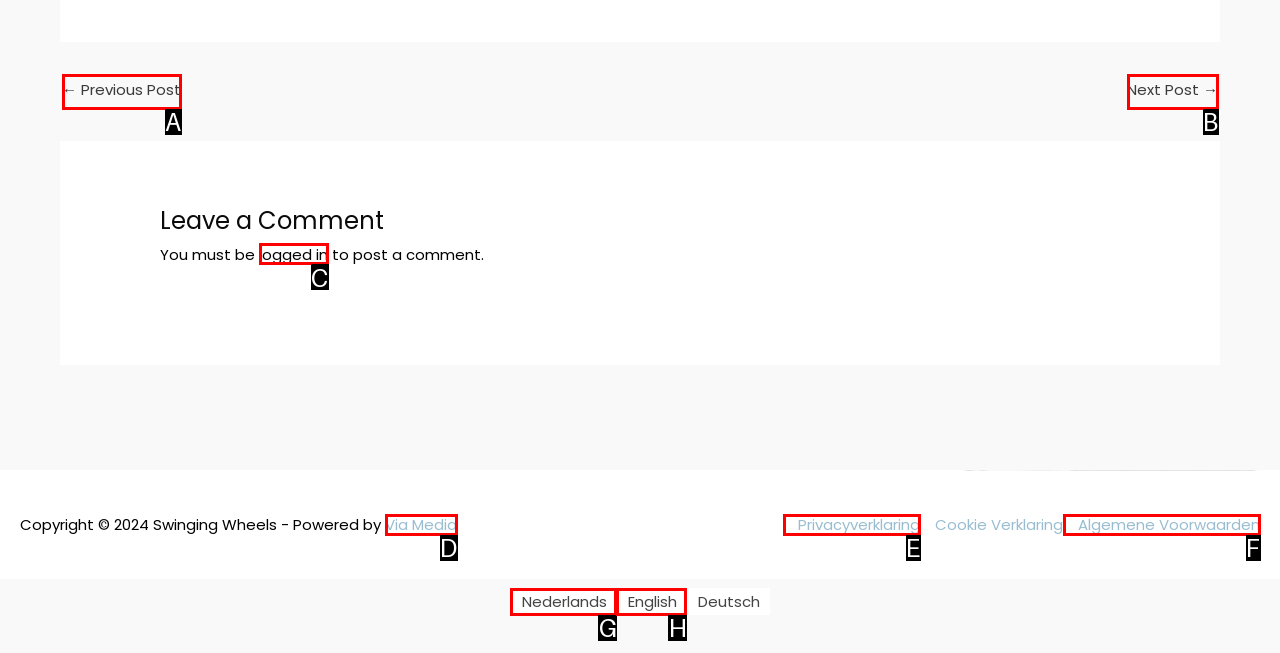Find the HTML element that matches the description: Nederlands
Respond with the corresponding letter from the choices provided.

G